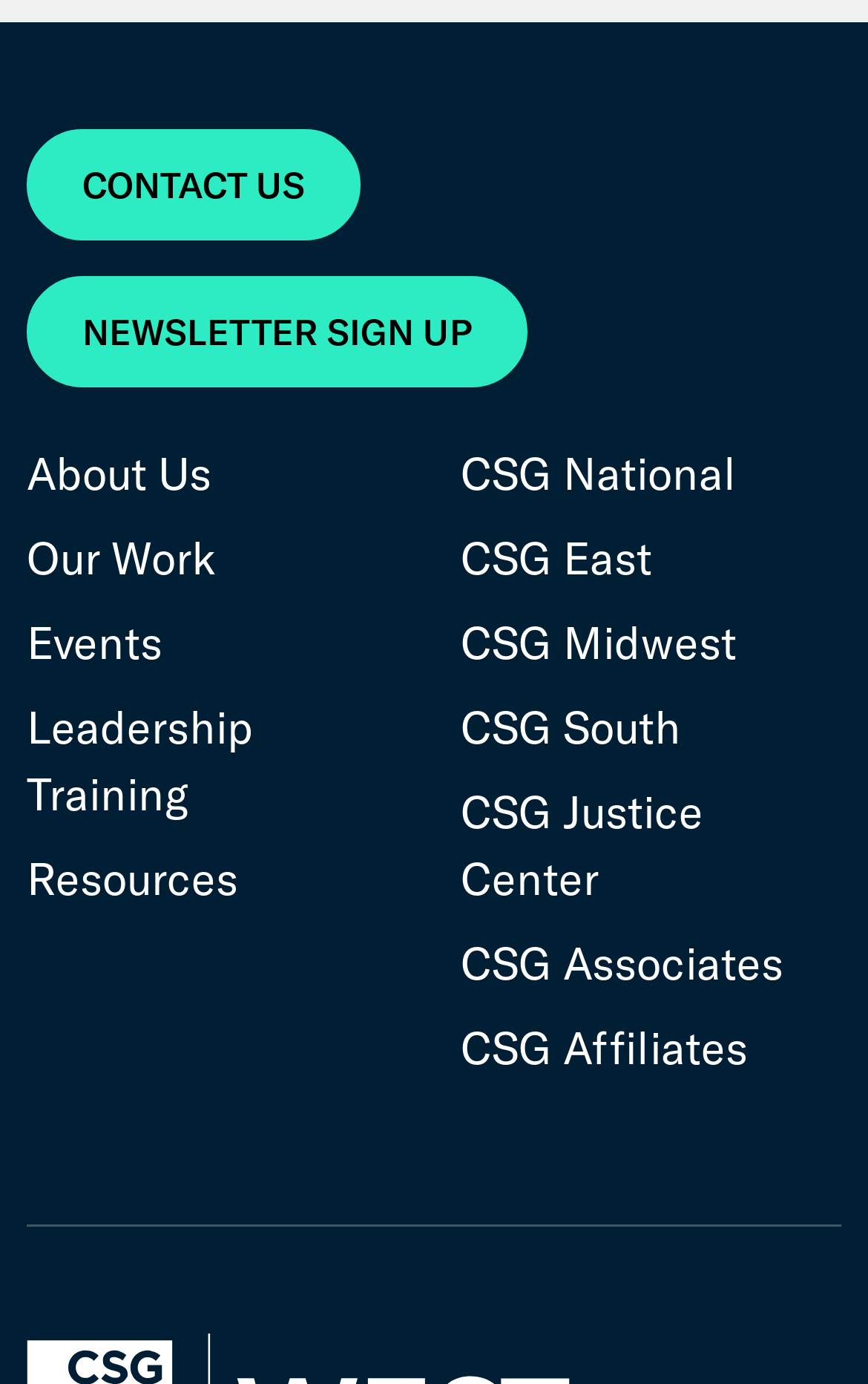Please reply to the following question with a single word or a short phrase:
How many 'CSG' links are there?

6